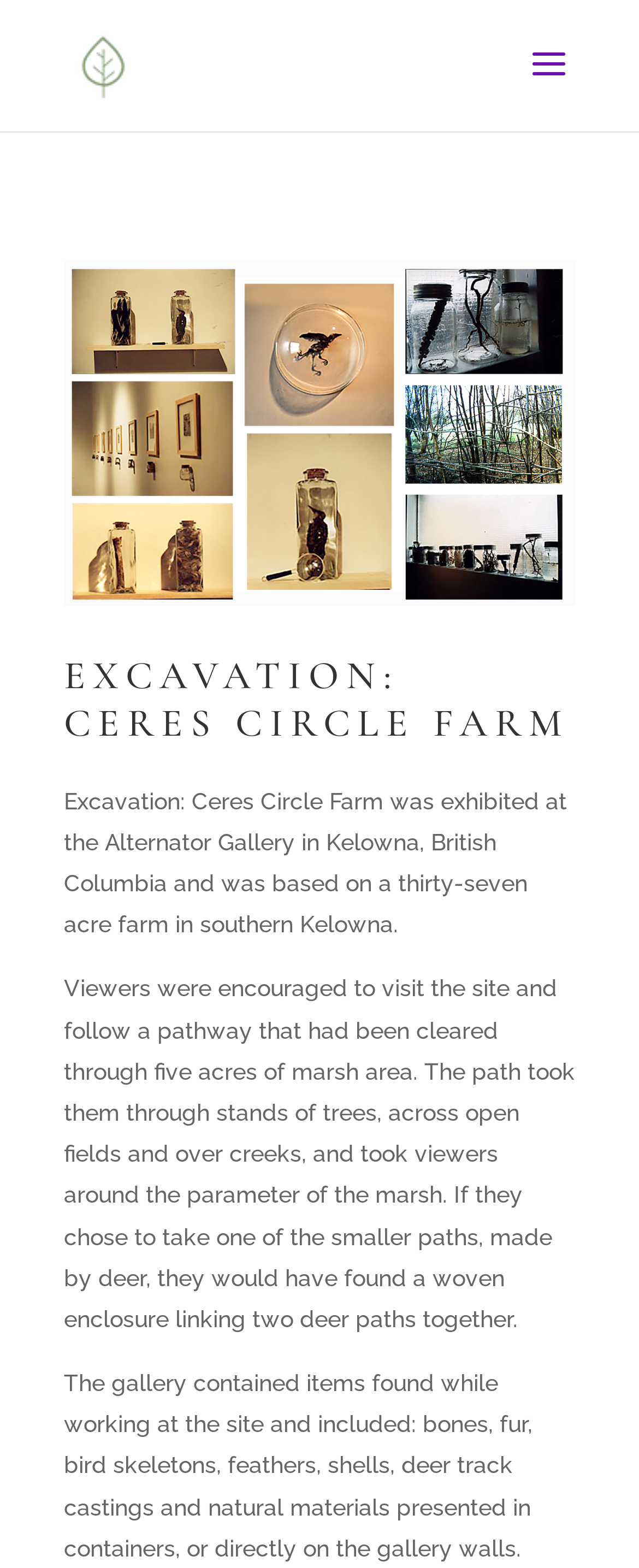Find the bounding box of the UI element described as follows: "alt="Ingrid Koivukangas"".

[0.11, 0.03, 0.213, 0.05]